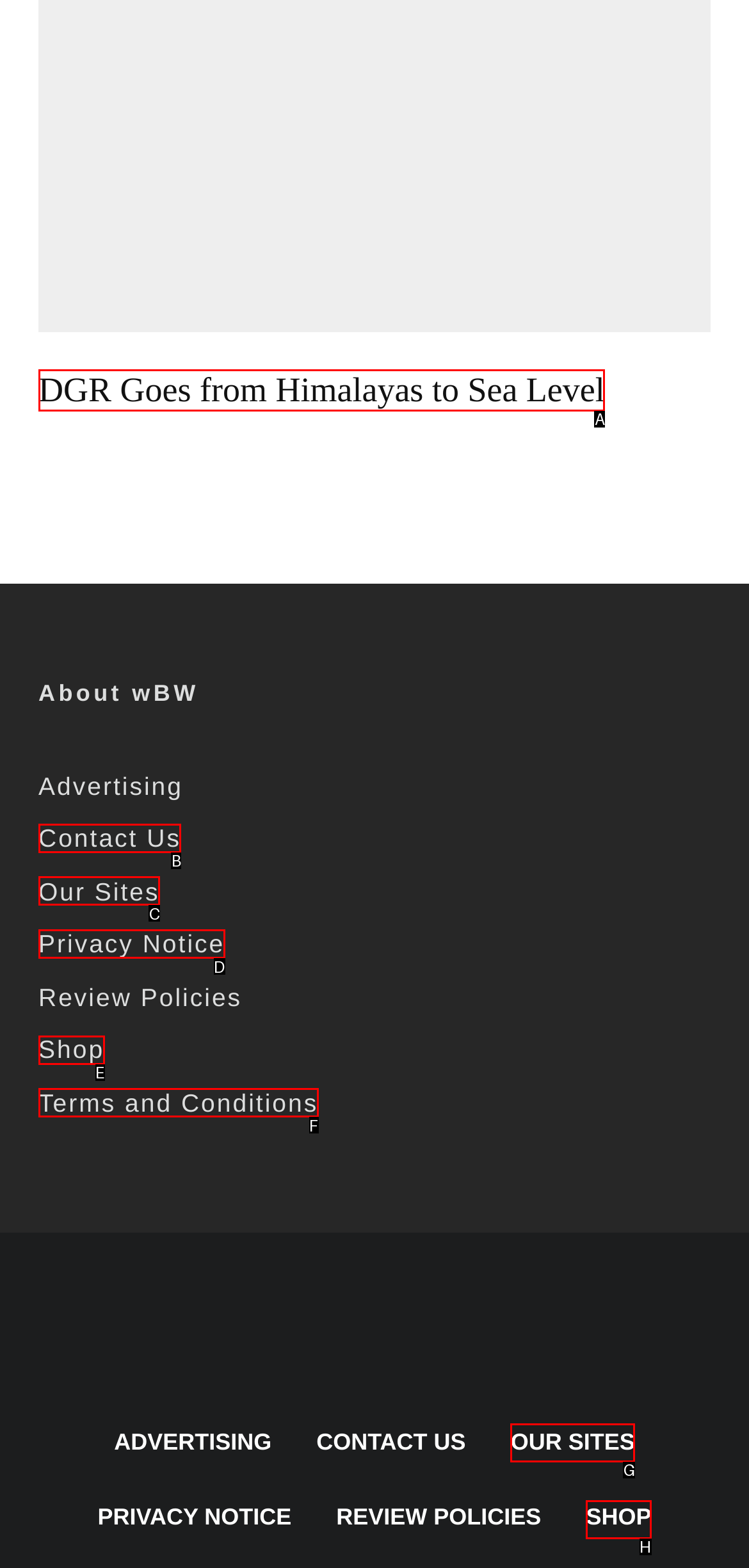Choose the option that matches the following description: Terms and Conditions
Reply with the letter of the selected option directly.

F